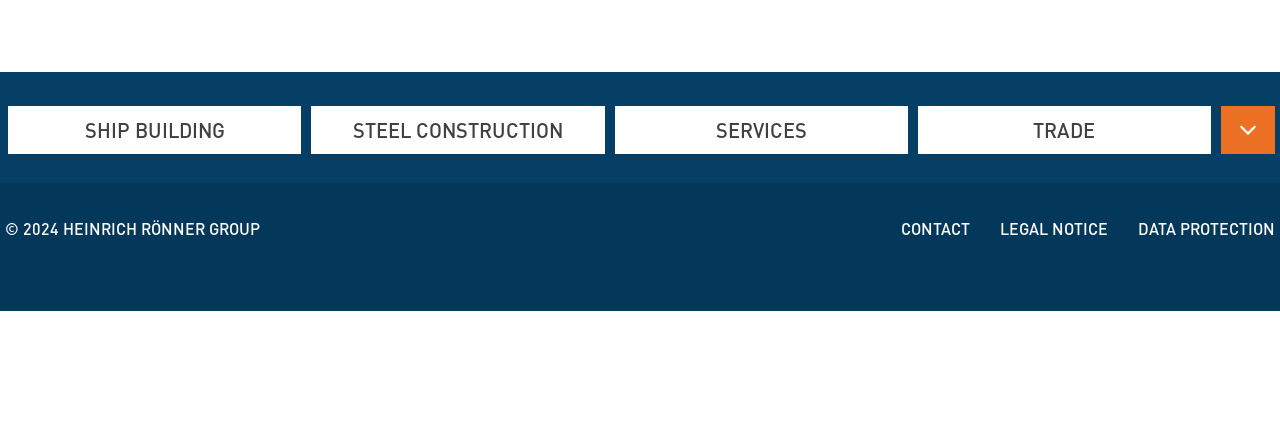How many links are under the 'SERVICES' category?
Answer with a single word or phrase, using the screenshot for reference.

5